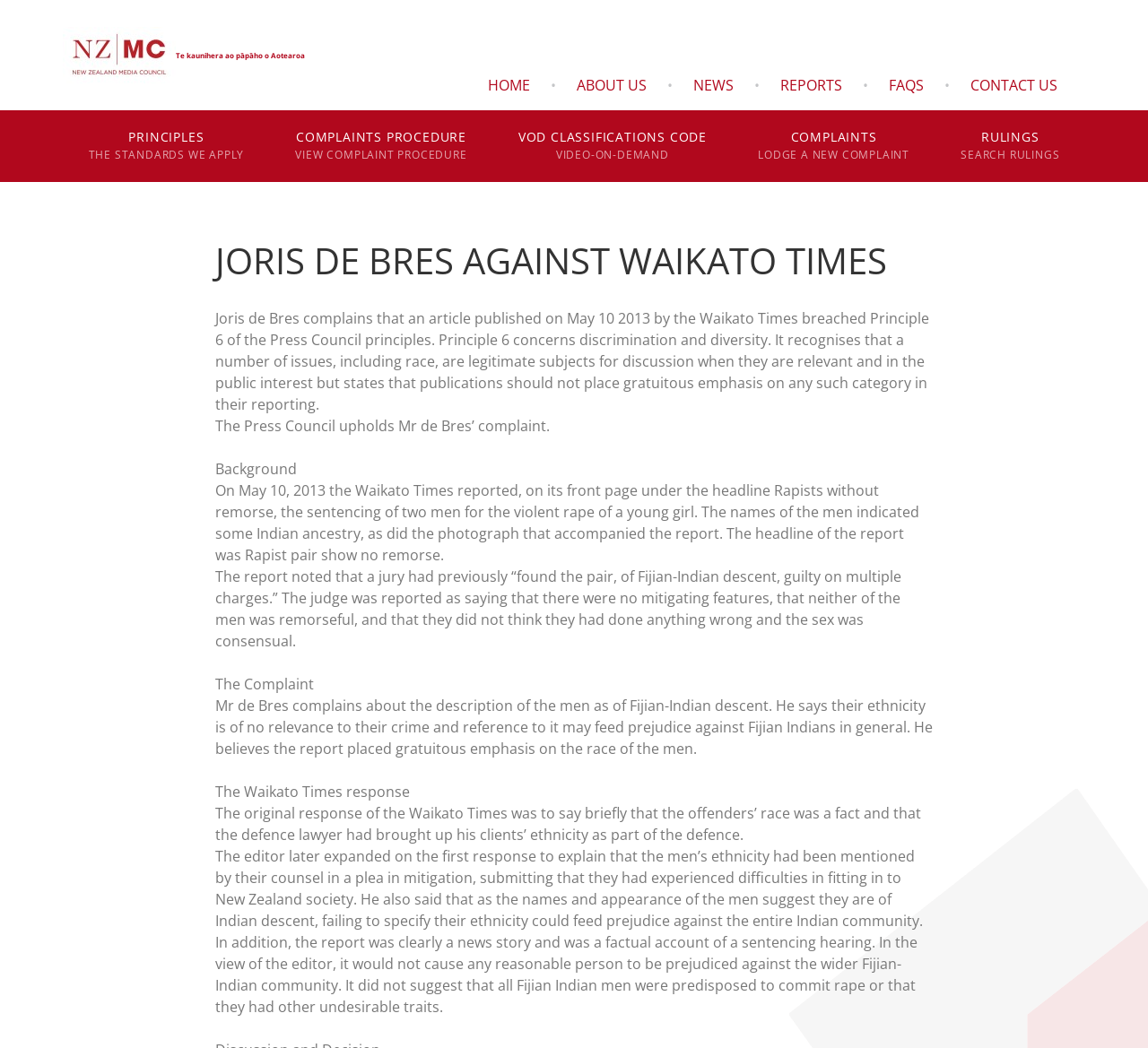Please specify the bounding box coordinates of the clickable region to carry out the following instruction: "Lodge a new complaint". The coordinates should be four float numbers between 0 and 1, in the format [left, top, right, bottom].

[0.654, 0.105, 0.799, 0.174]